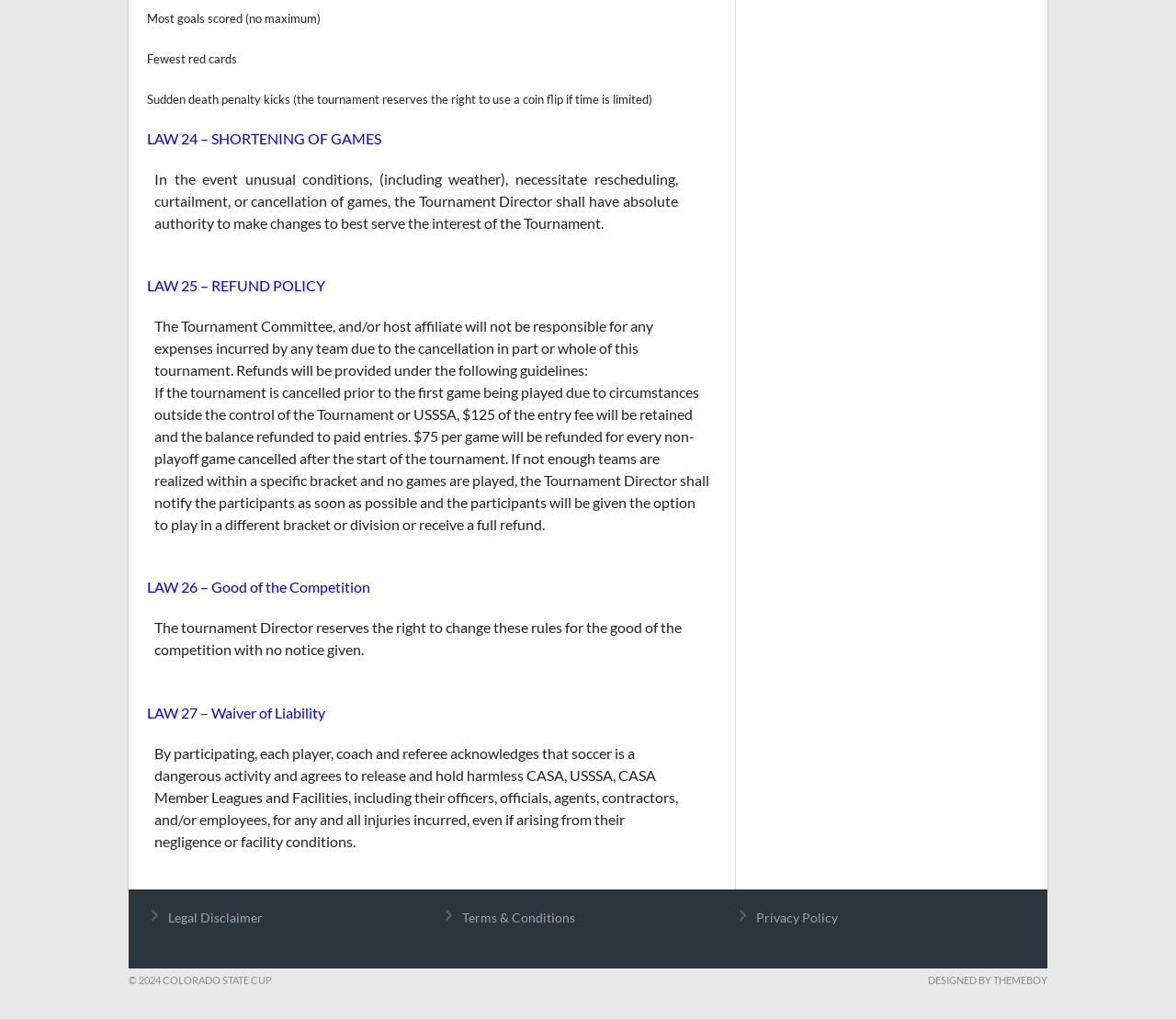What is the topic of Law 27?
Using the image, respond with a single word or phrase.

Waiver of Liability